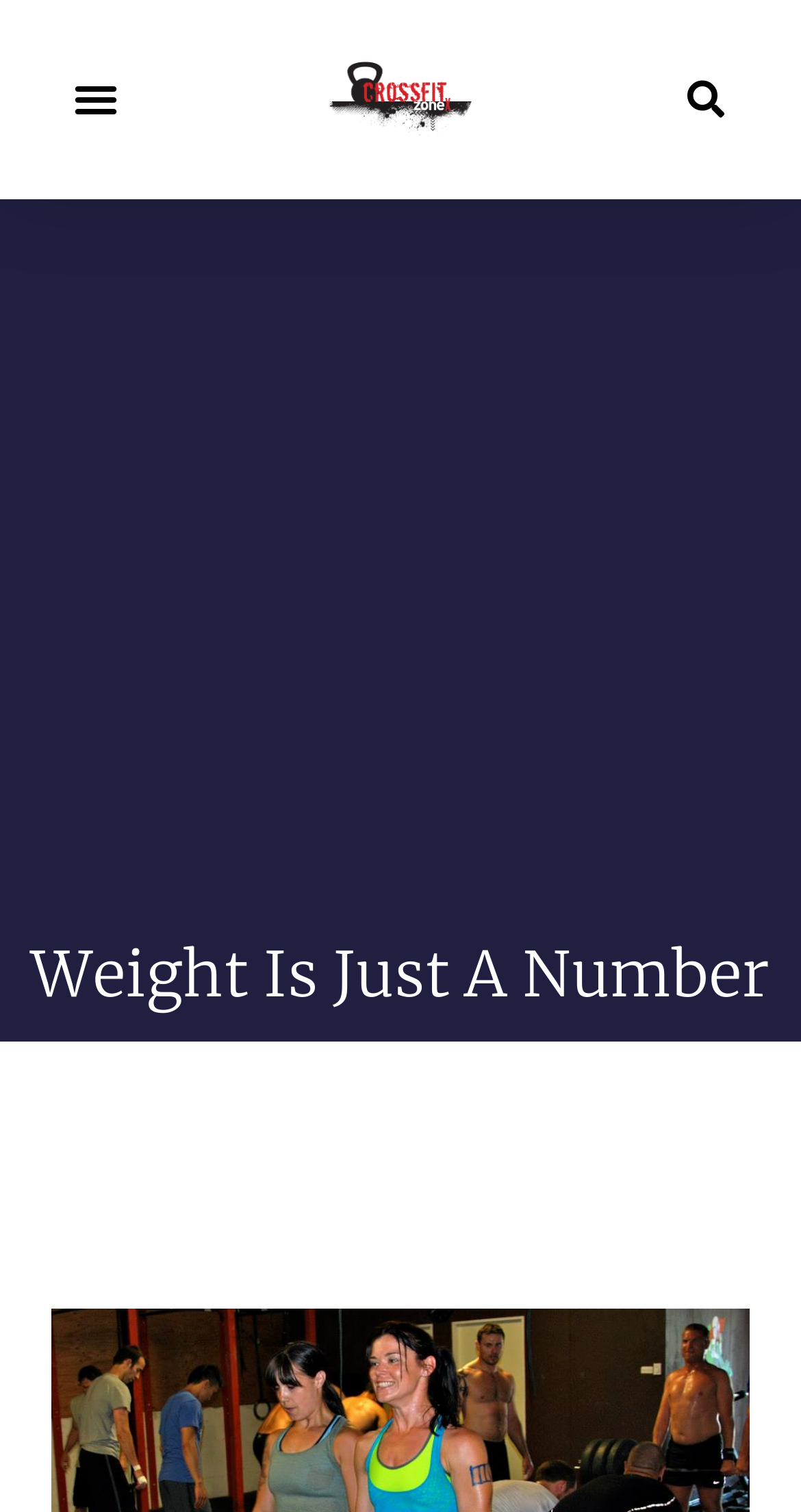Based on the description "Menu", find the bounding box of the specified UI element.

[0.077, 0.043, 0.162, 0.088]